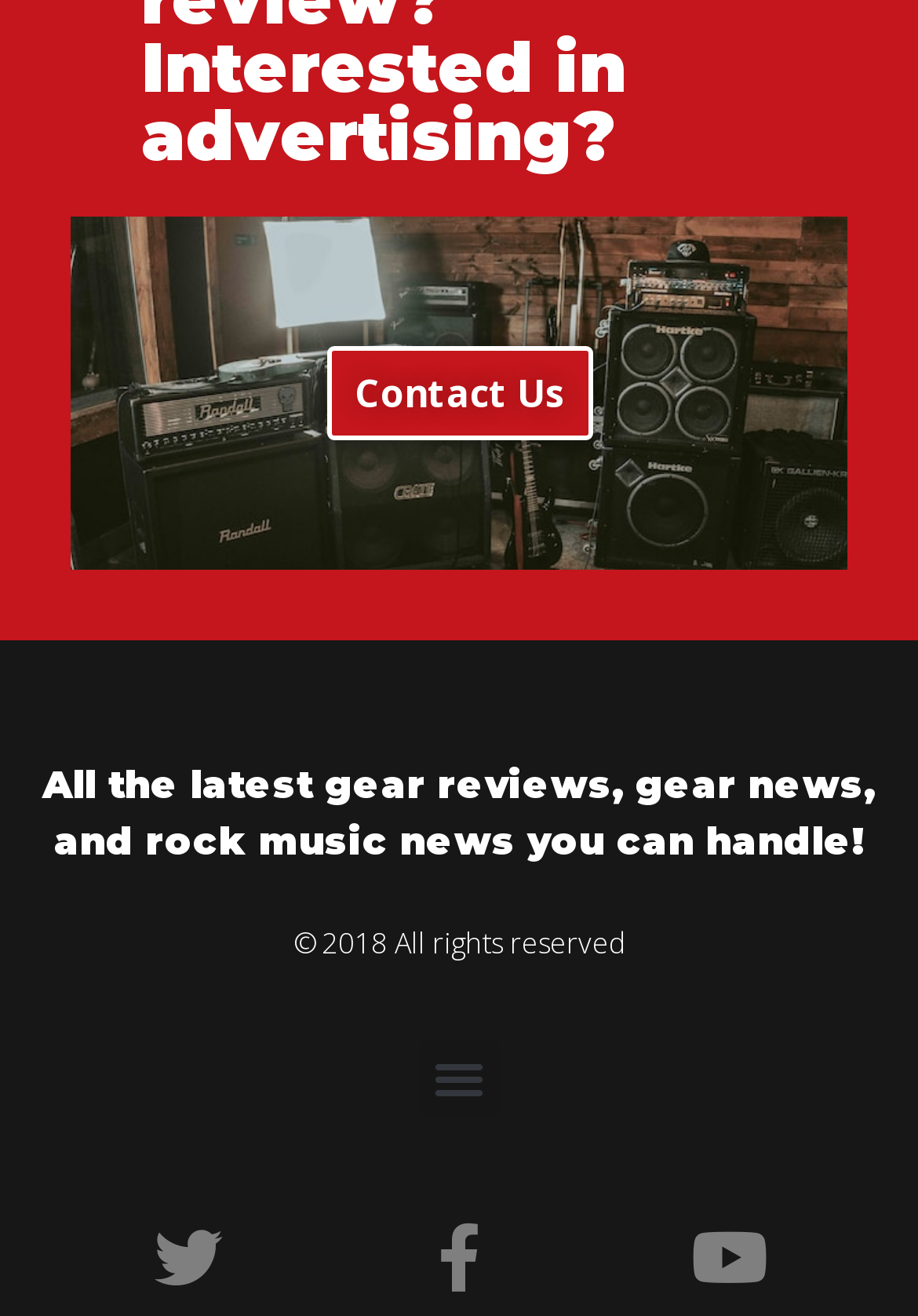Please answer the following question using a single word or phrase: 
What type of content does the website provide?

Gear reviews and rock music news